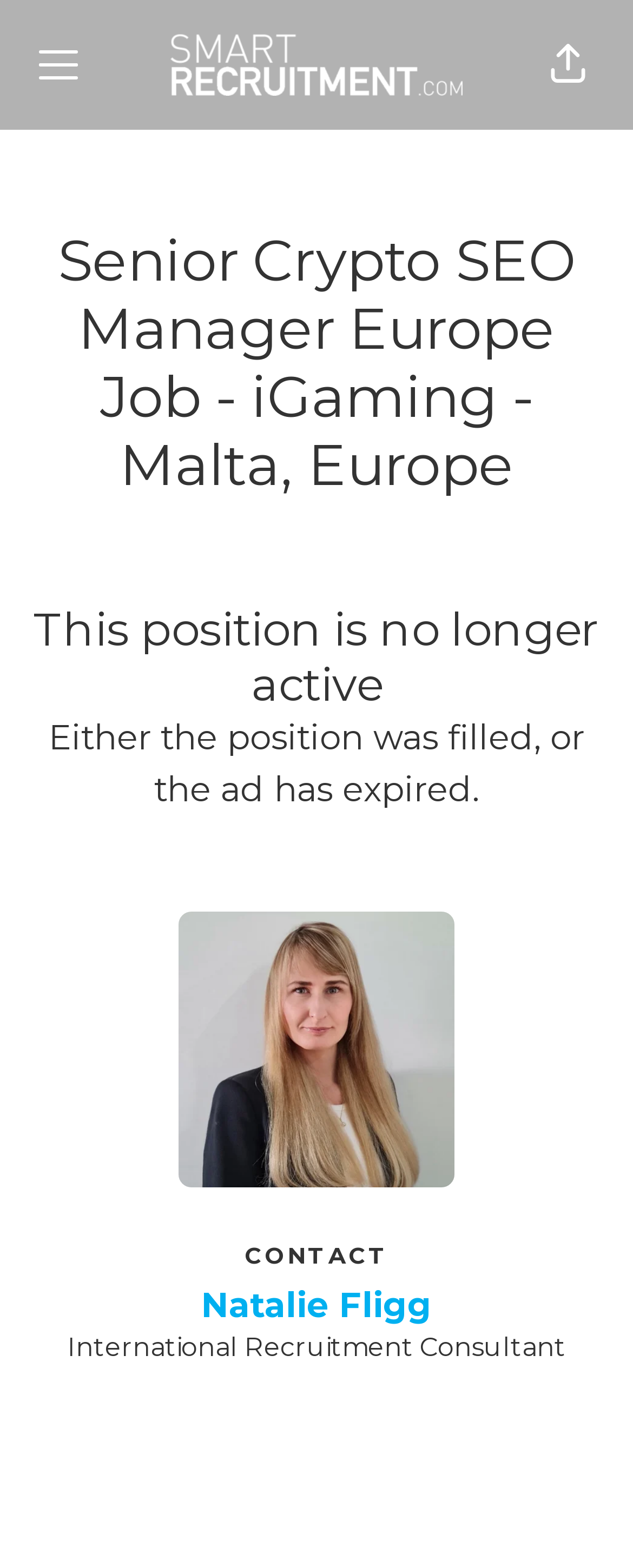What is the image below the heading?
Give a one-word or short phrase answer based on the image.

Picture of Natalie Fligg